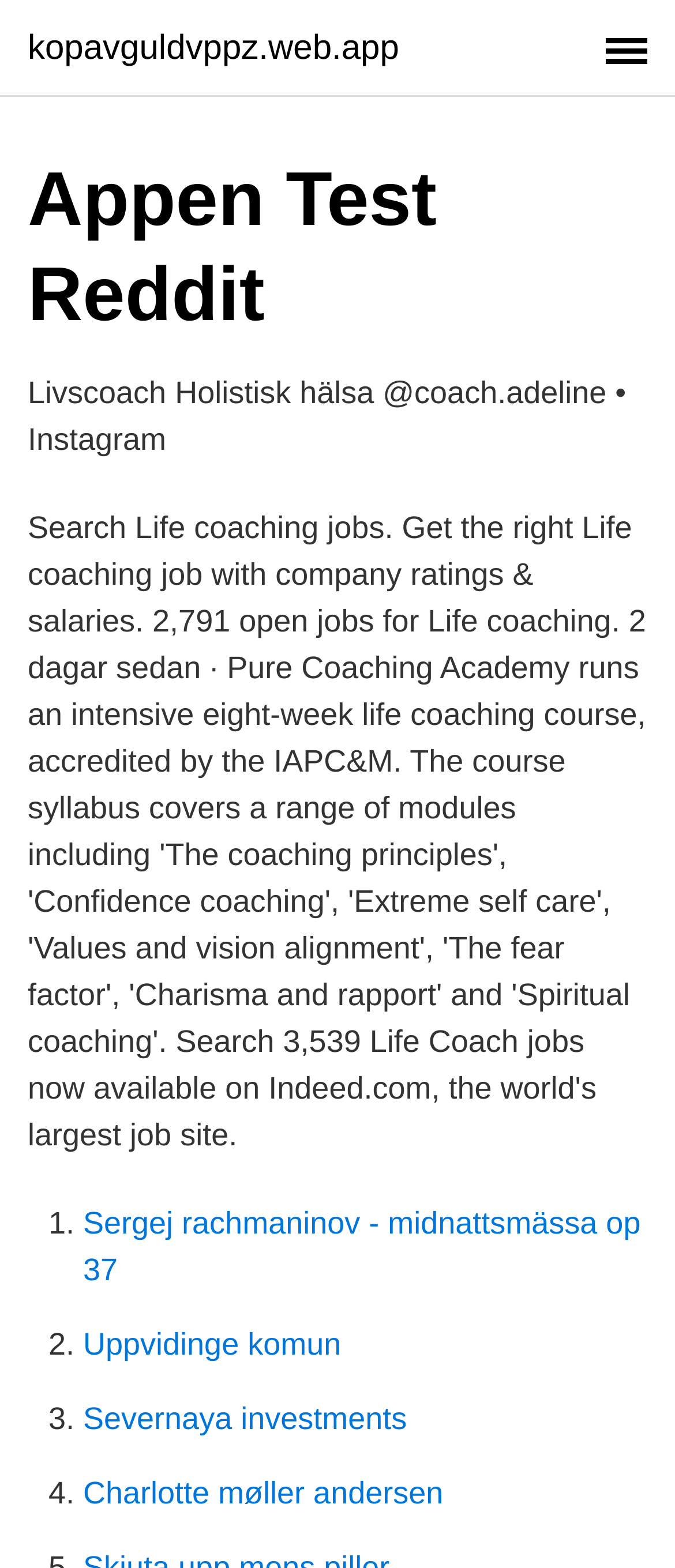What is the text of the second link?
Please provide a single word or phrase as your answer based on the image.

Uppvidinge komun